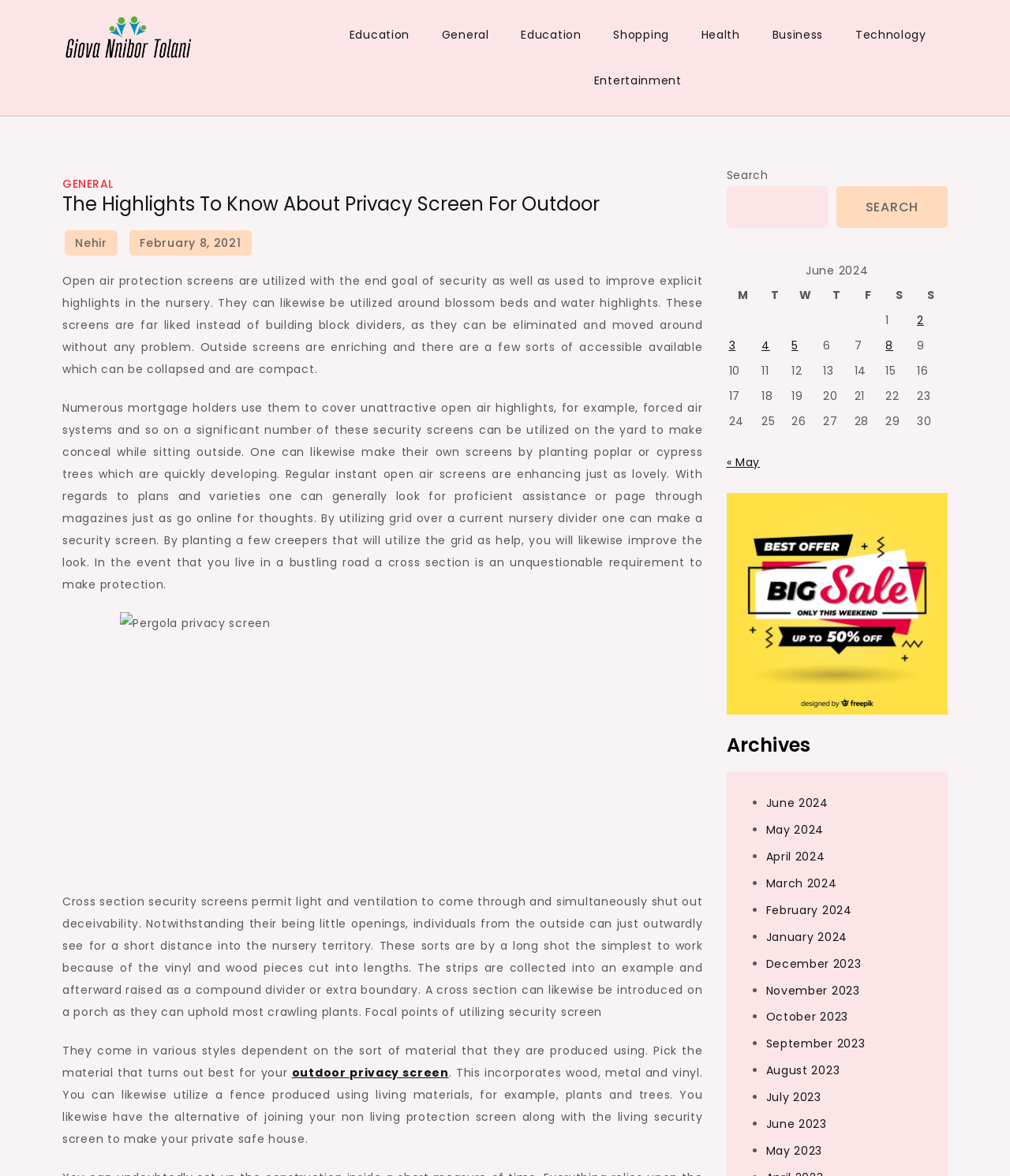What is the purpose of outdoor protection screens?
Using the screenshot, give a one-word or short phrase answer.

security and improvement